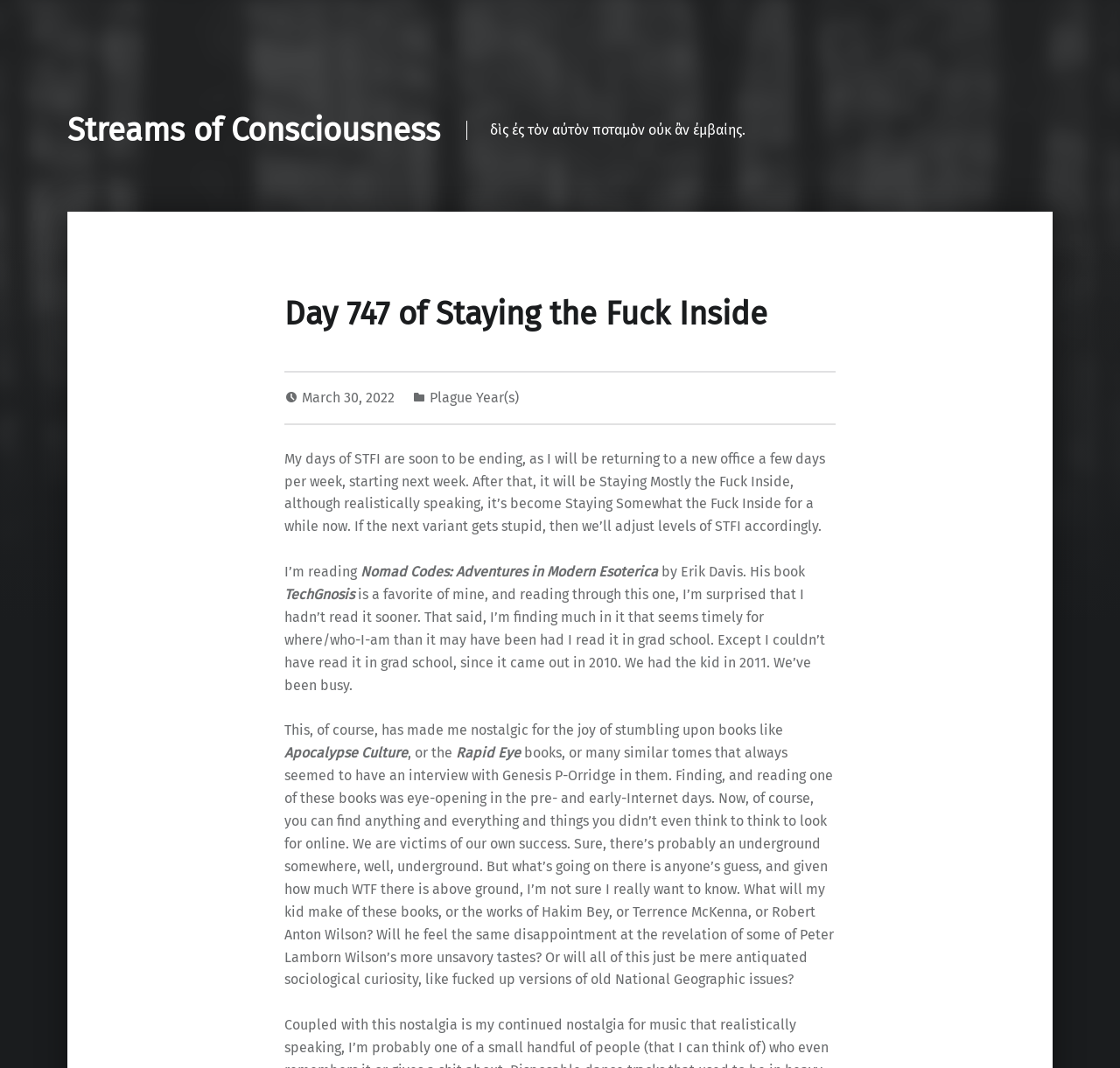Answer the question in one word or a short phrase:
What is the phrase written in Greek characters?

δὶς ἐς τὸν αὐτὸν ποταμὸν οὐκ ἂν ἐμβαίης